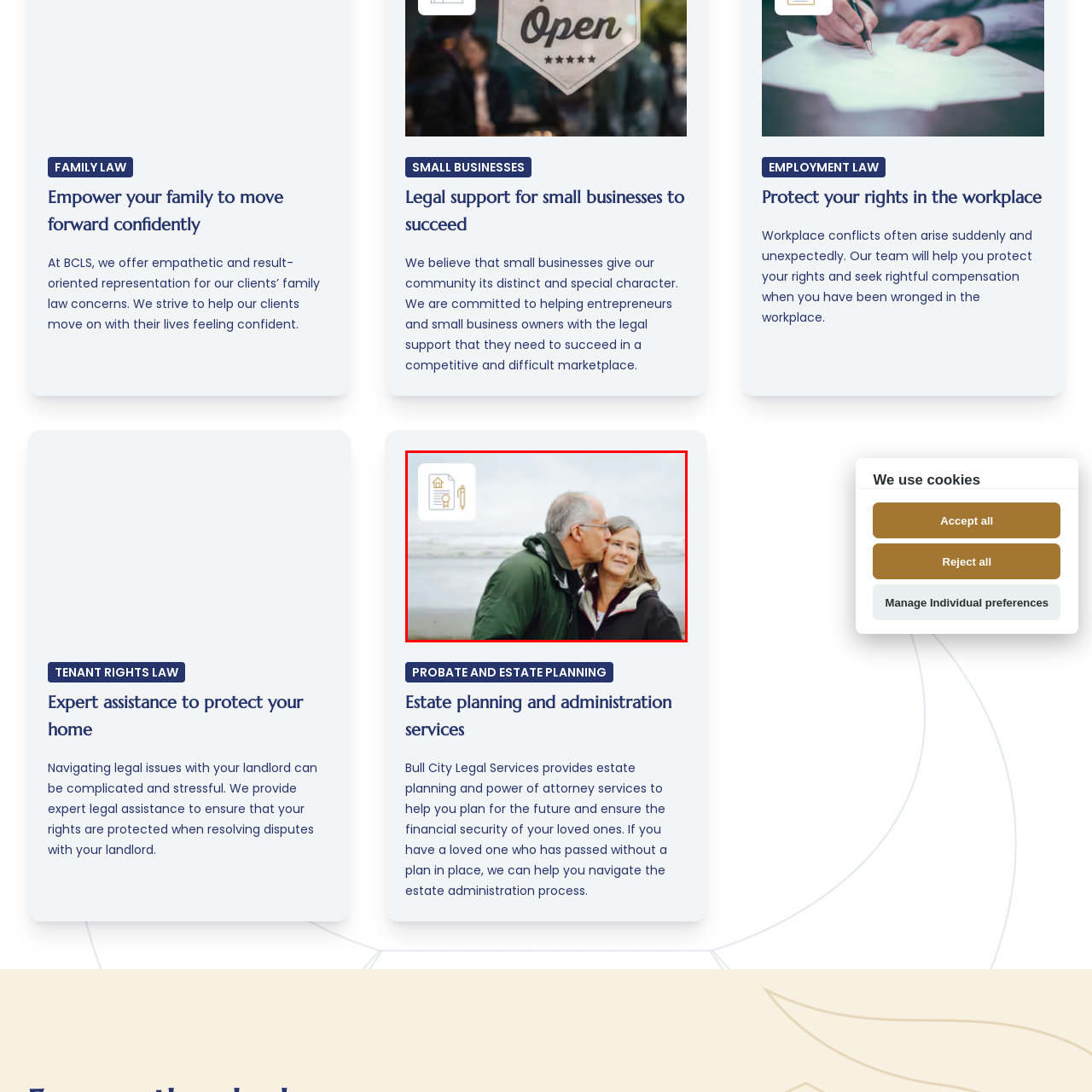Analyze the image highlighted by the red bounding box and give a one-word or phrase answer to the query: What is symbolized by the icon to the left of the couple?

Estate planning and legal assistance